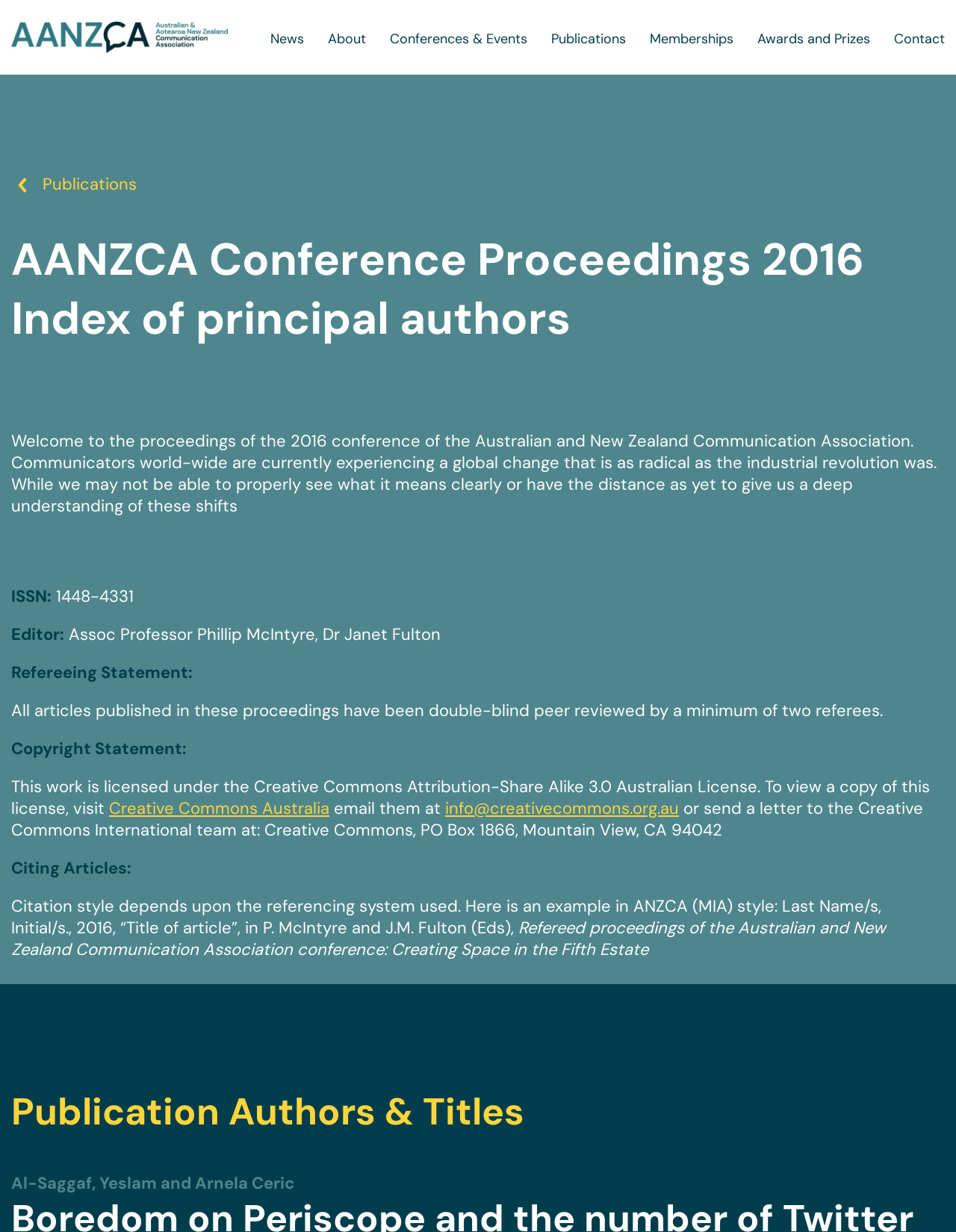Please identify the coordinates of the bounding box for the clickable region that will accomplish this instruction: "Click the AANZCA Logo".

[0.012, 0.018, 0.238, 0.043]